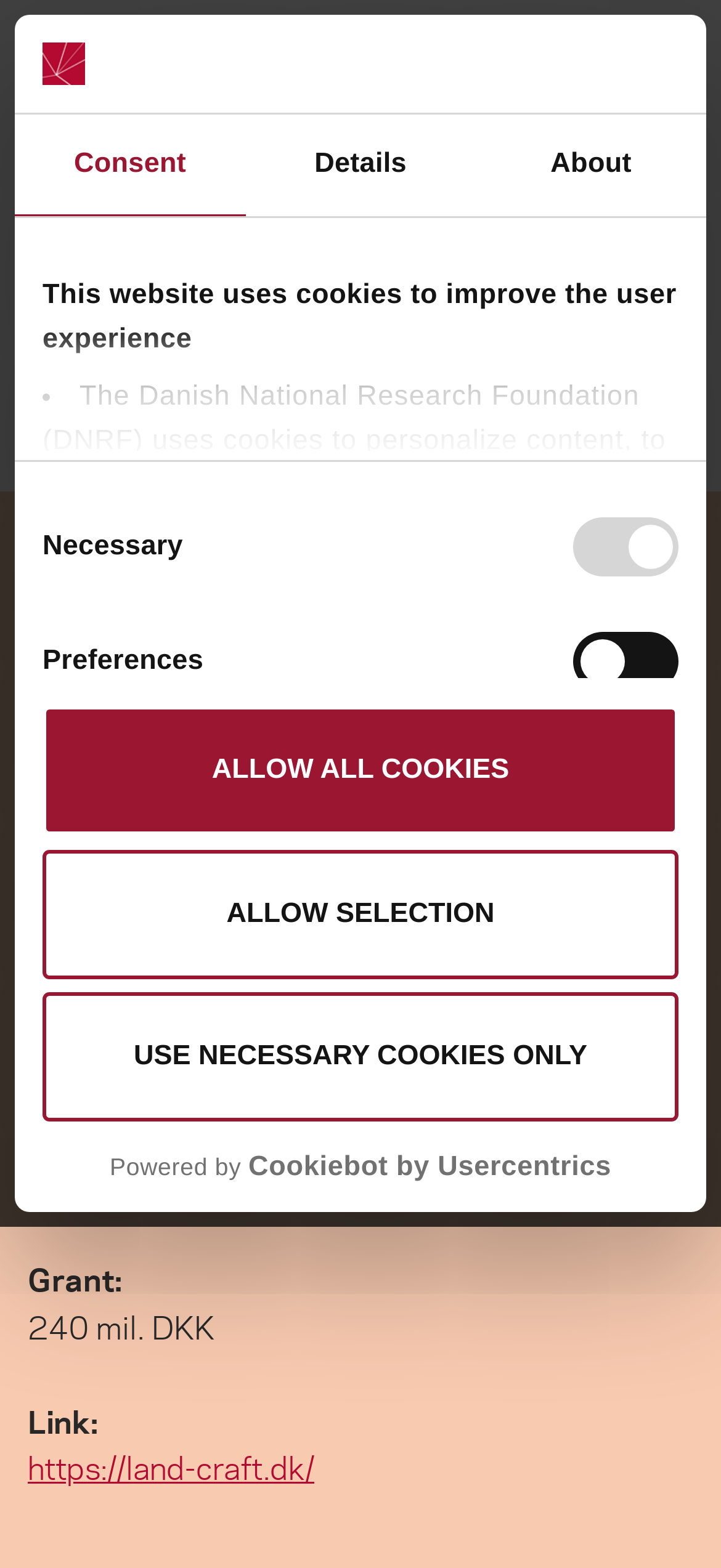Determine which piece of text is the heading of the webpage and provide it.

Pioneer Center for Landscape Research in Sustainable Agricultural Futures